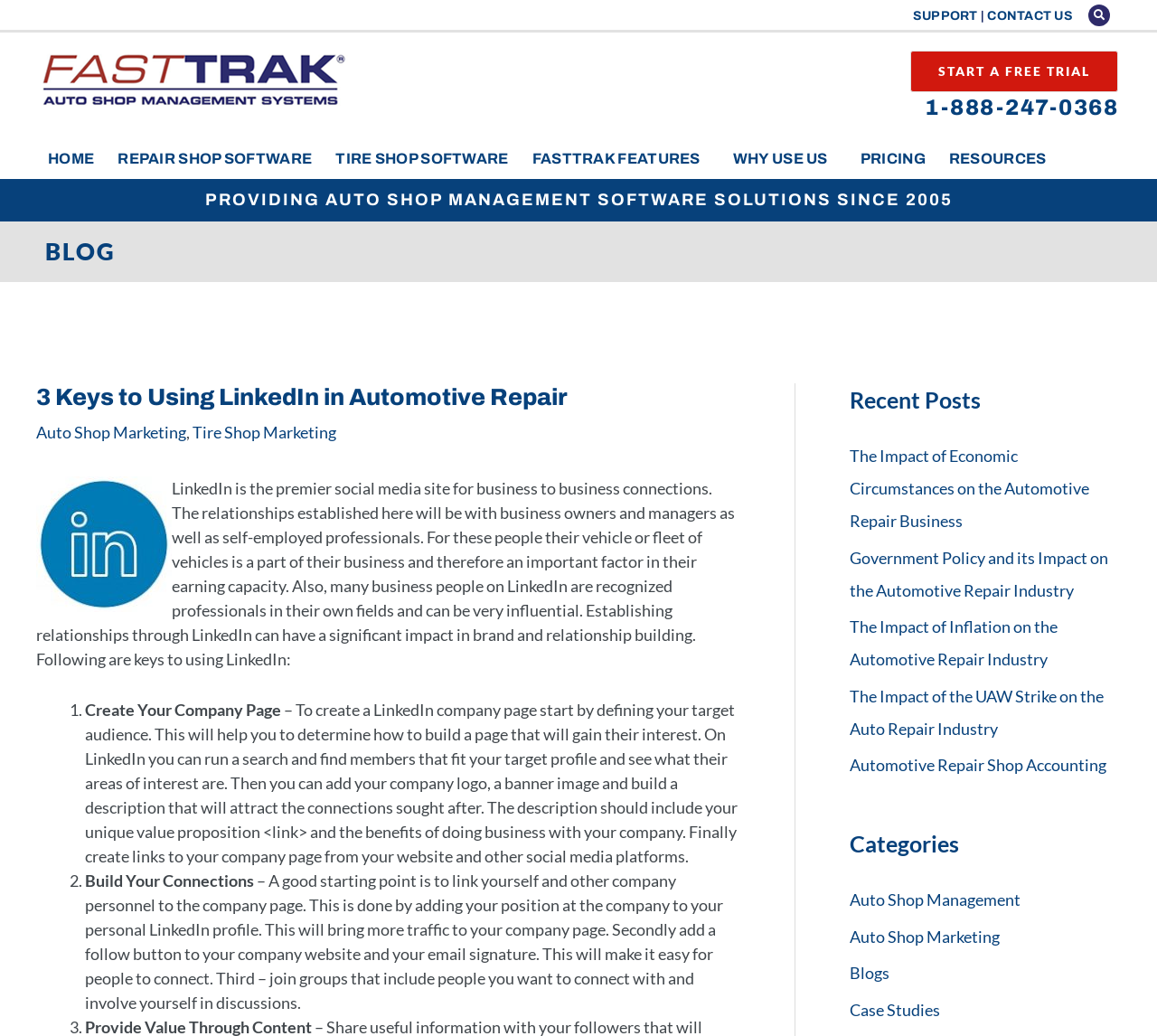Could you indicate the bounding box coordinates of the region to click in order to complete this instruction: "Go to HOME".

[0.031, 0.136, 0.092, 0.171]